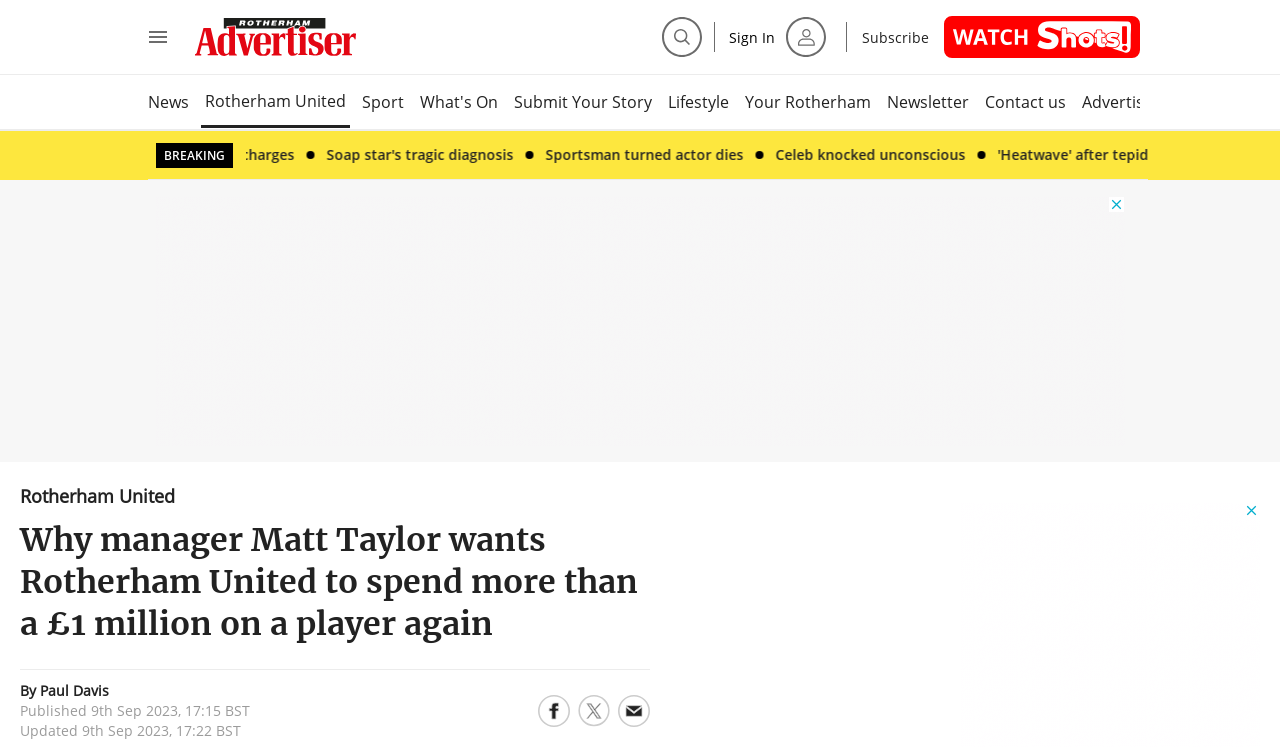Please examine the image and provide a detailed answer to the question: What is the date of publication of the article?

I found the answer by looking at the text content of the webpage. The text 'Published 9th Sep 2023, 17:15 BST' suggests that the date of publication of the article is 9th Sep 2023.